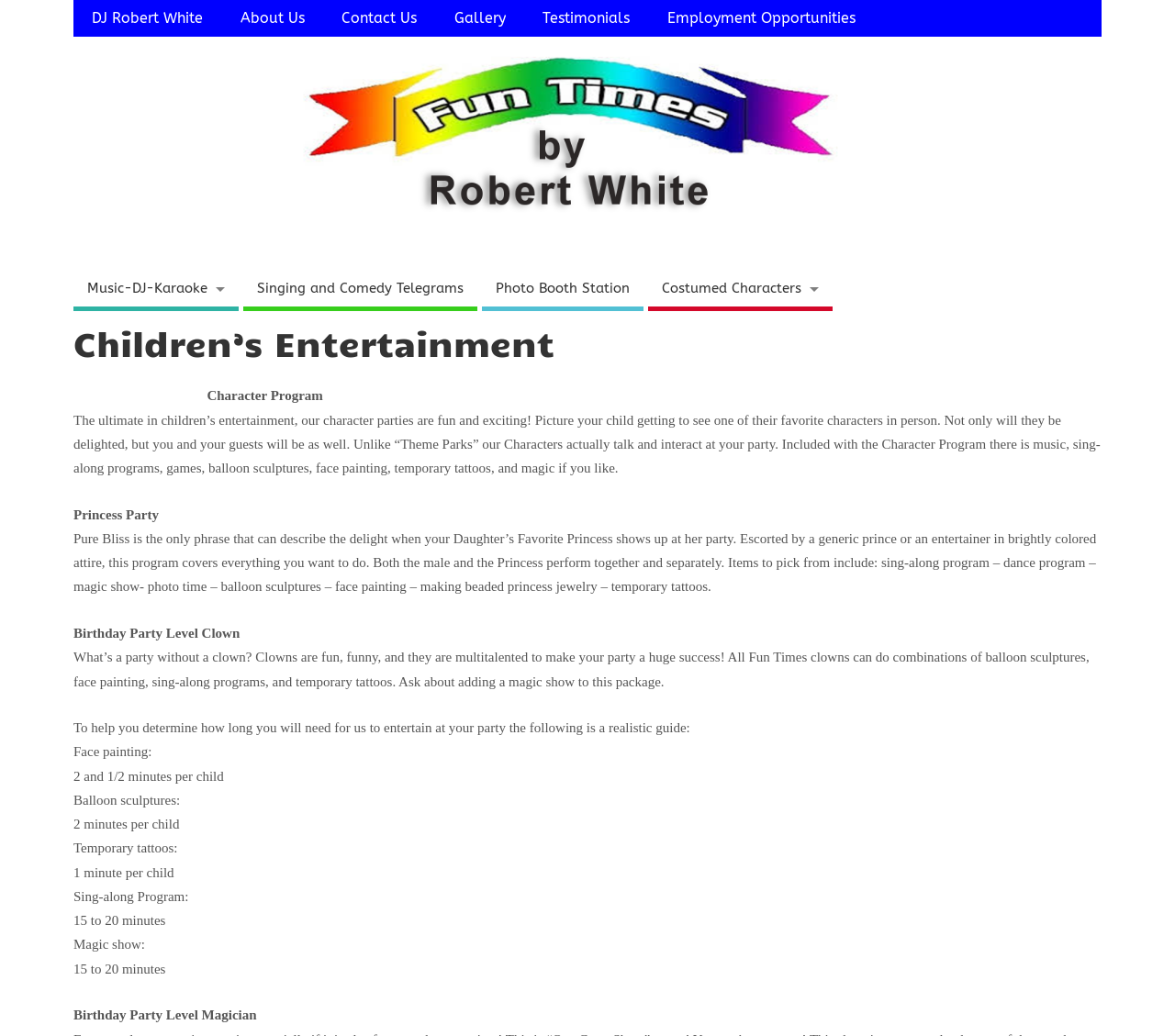Provide a one-word or one-phrase answer to the question:
What type of entertainment services are offered?

Children's entertainment